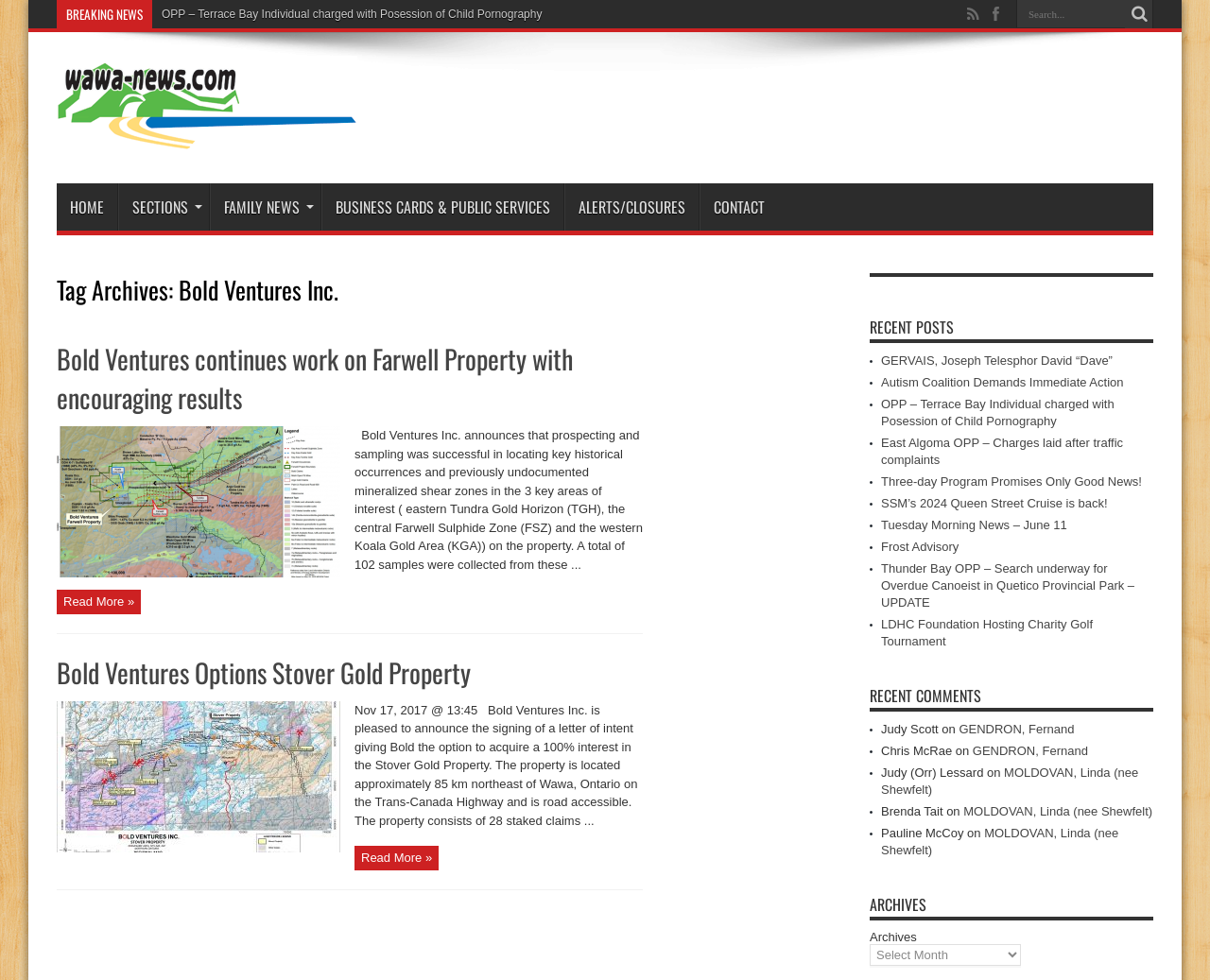Respond to the question with just a single word or phrase: 
How many samples were collected from the 3 key areas of interest?

102